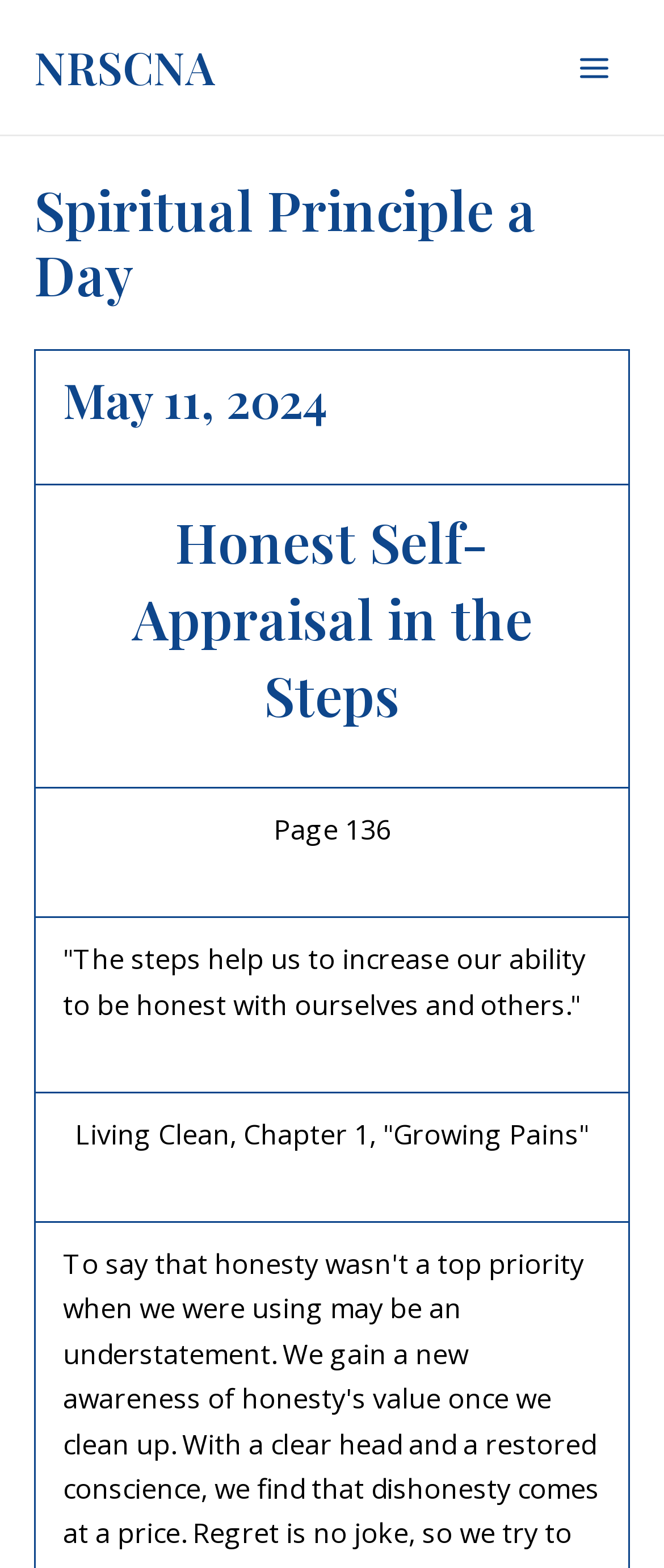Create a detailed narrative describing the layout and content of the webpage.

The webpage is titled "Spiritual Principle a Day – NRSCNA" and has a prominent link to "NRSCNA" located near the top left corner. A "Main Menu" button is situated at the top right corner, accompanied by a small image. 

Below the top section, there is a header area that spans the width of the page, containing the title "Spiritual Principle a Day". 

Underneath the header, there is a grid-like structure with multiple rows. The first row displays the date "May 11, 2024". The second row has a heading "Honest Self-Appraisal in the Steps". The third row shows the text "Page 136". The fourth row contains a quote: "The steps help us to increase our ability to be honest with ourselves and others." The fifth row displays the text "Living Clean, Chapter 1, 'Growing Pains'". 

Each row in the grid structure is stacked vertically, with the date at the top and the quote in the middle, followed by the other text elements. The entire grid structure occupies a significant portion of the page, with the top section and the grid structure taking up most of the vertical space.